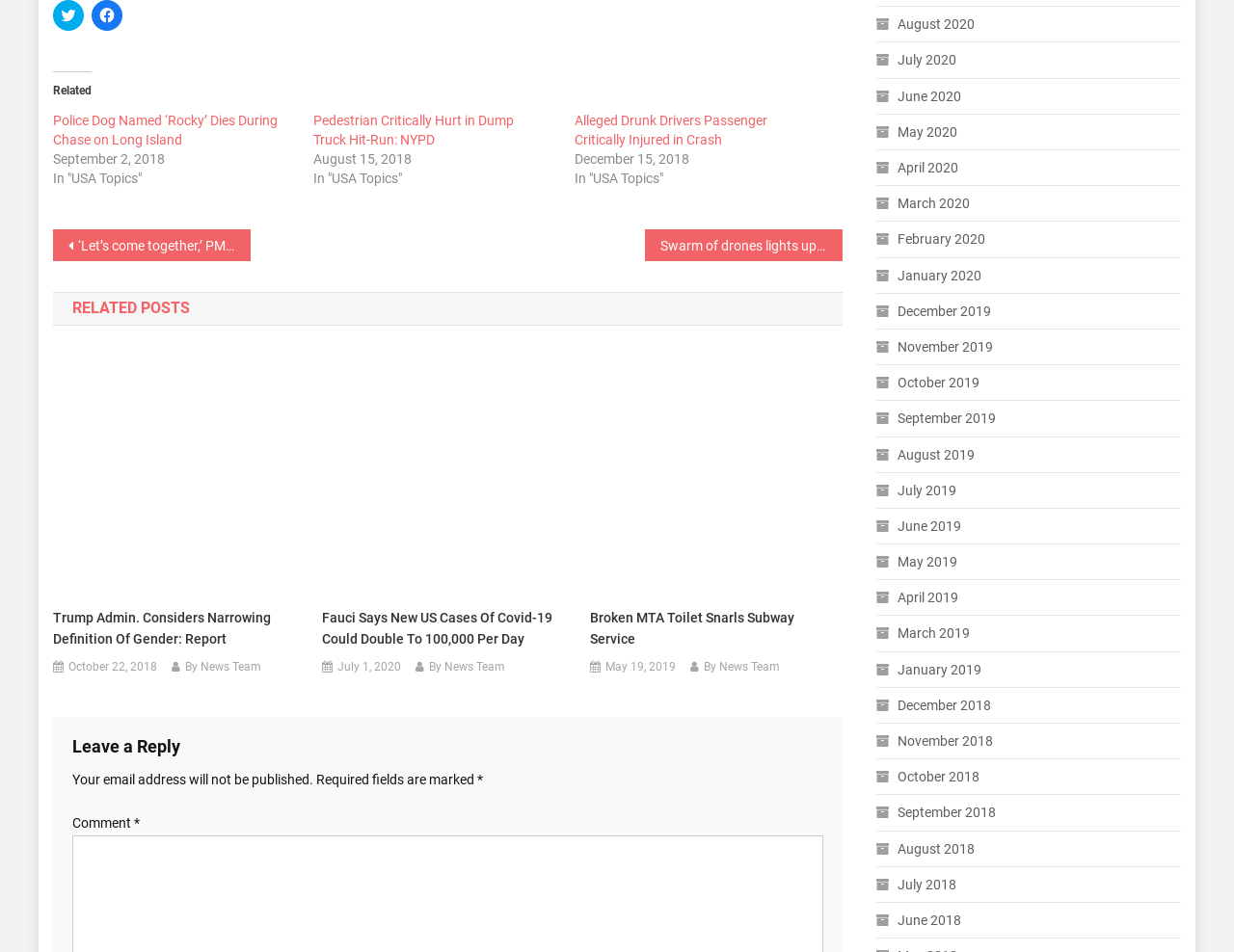Please identify the bounding box coordinates of the element that needs to be clicked to perform the following instruction: "Share on Twitter".

[0.043, 0.0, 0.068, 0.033]